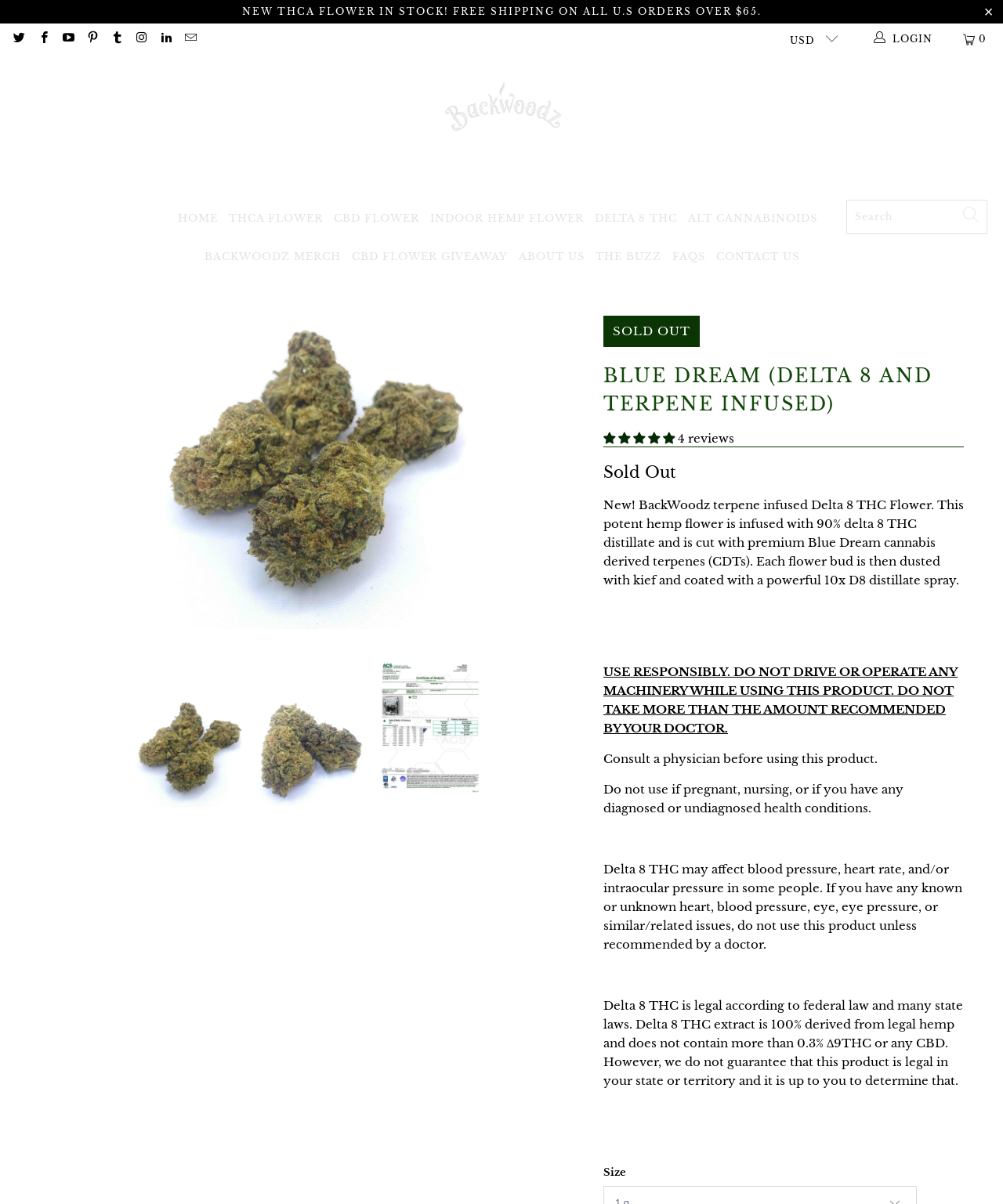Identify the primary heading of the webpage and provide its text.

BLUE DREAM (DELTA 8 AND TERPENE INFUSED)